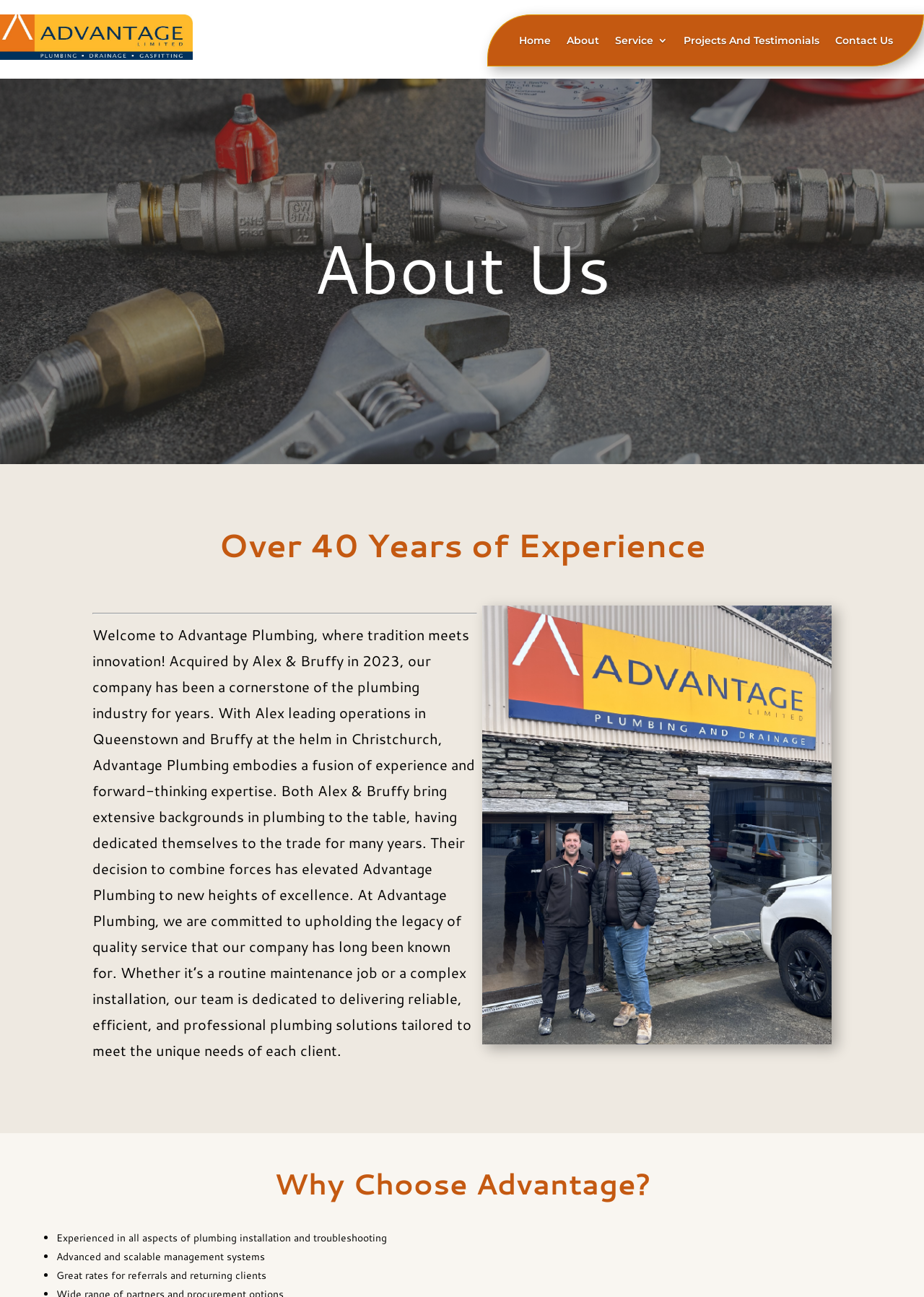Create a detailed narrative of the webpage’s visual and textual elements.

The webpage is about Advantage Plumbing, a company with over 40 years of experience in the plumbing industry. At the top, there is a logo image, followed by a navigation menu with links to "Home", "About", "Service 3", "Projects And Testimonials", and "Contact Us". 

Below the navigation menu, there is a heading "About Us" that spans almost the entire width of the page. Underneath, there is a subheading "Over 40 Years of Experience" that is slightly indented. 

A horizontal separator line divides the page, separating the introduction from the main content. The main content starts with a paragraph of text that introduces the company, its history, and its mission. The text is divided into three sections, with the first section describing the company's acquisition and its leaders, Alex and Bruffy. The second section is a continuation of the first, describing the fusion of experience and expertise. The third section outlines the company's commitment to quality service.

To the right of the main content, there is a large image that takes up about half of the page's width. 

Further down, there is a heading "Why Choose Advantage?" that spans almost the entire width of the page. Below this heading, there is a list of three bullet points, each describing a reason to choose Advantage Plumbing. The list markers are bullet points, and the text describes the company's experience, management systems, and rates for referrals and returning clients.